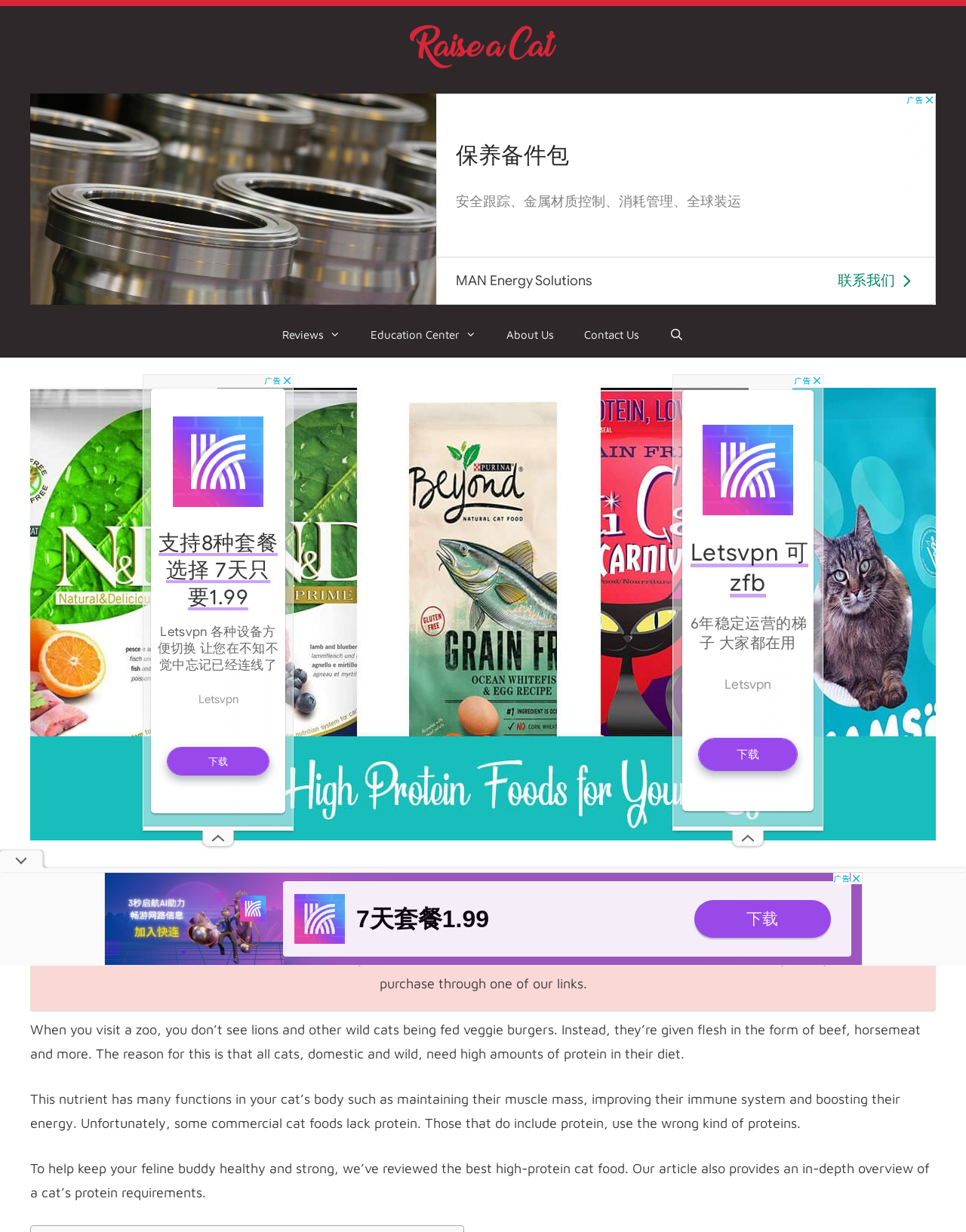What is the format of the article?
Carefully analyze the image and provide a thorough answer to the question.

The title of the webpage suggests that the article is a review of high protein cat food, accompanied by a buying guide. This format is confirmed by the text, which reviews the best high-protein cat food and provides an in-depth overview of a cat's protein requirements.